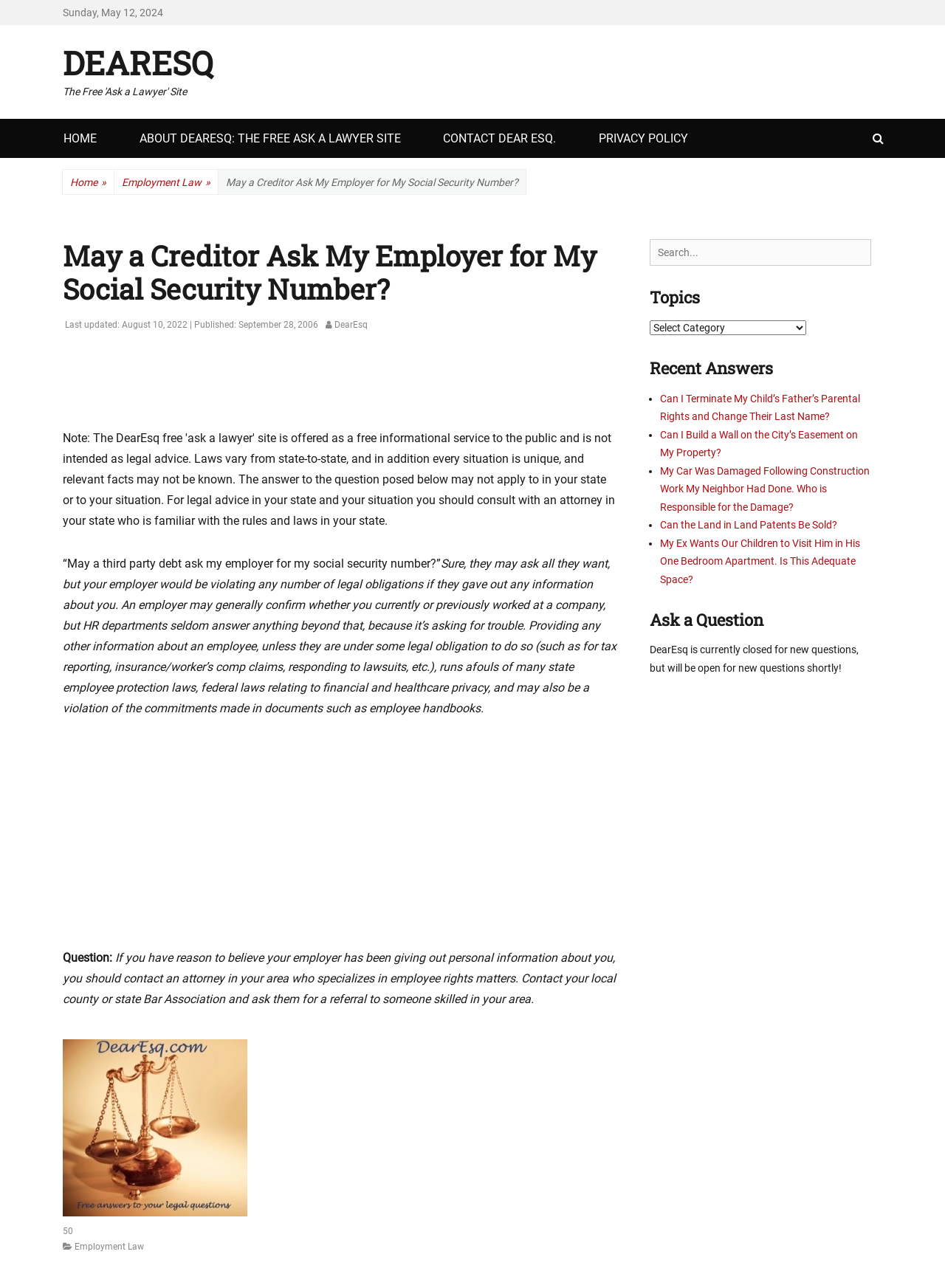Is the website currently accepting new questions?
Refer to the image and answer the question using a single word or phrase.

No